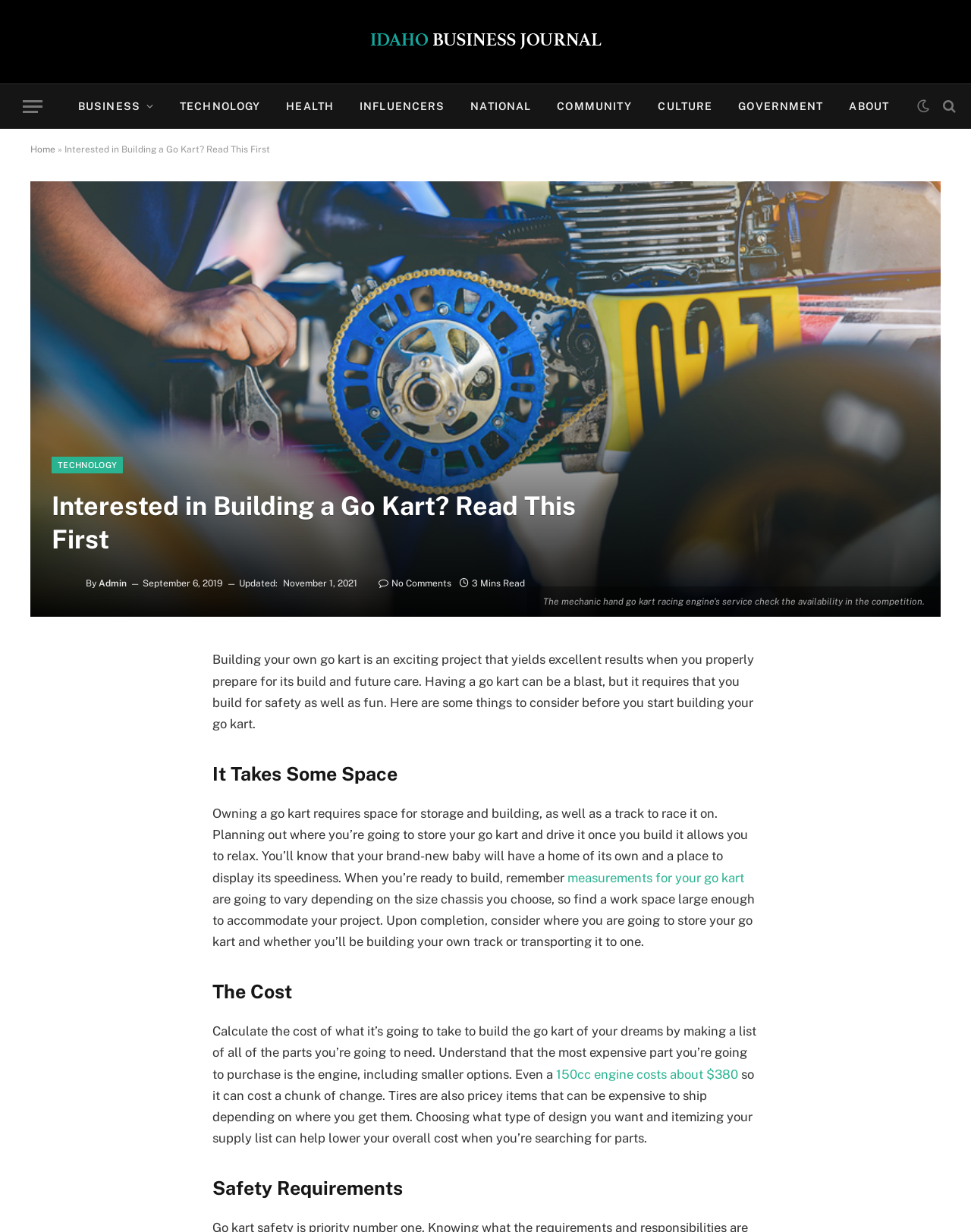Identify the bounding box coordinates for the UI element described as follows: "No Comments". Ensure the coordinates are four float numbers between 0 and 1, formatted as [left, top, right, bottom].

[0.39, 0.469, 0.465, 0.478]